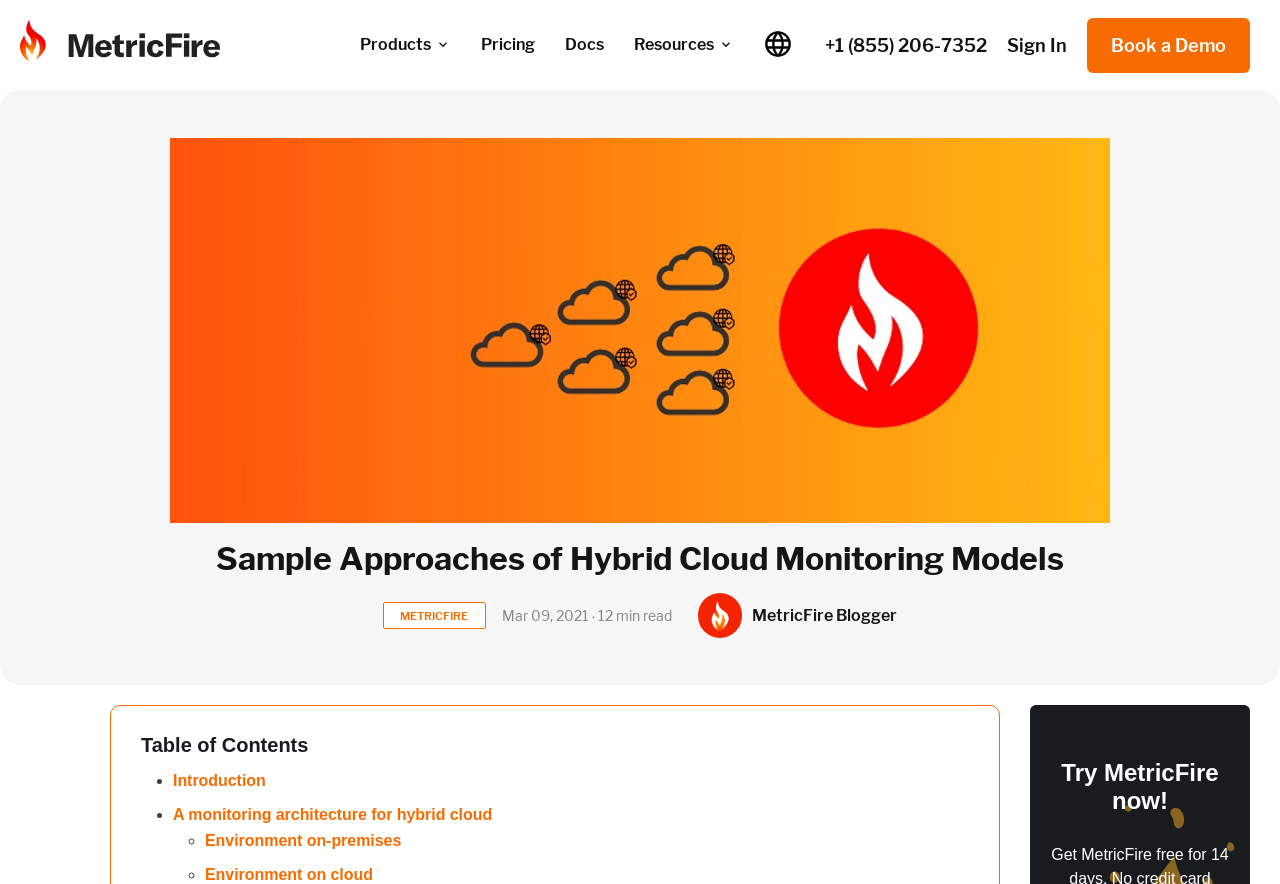Kindly determine the bounding box coordinates of the area that needs to be clicked to fulfill this instruction: "Read the documentation".

[0.442, 0.04, 0.472, 0.061]